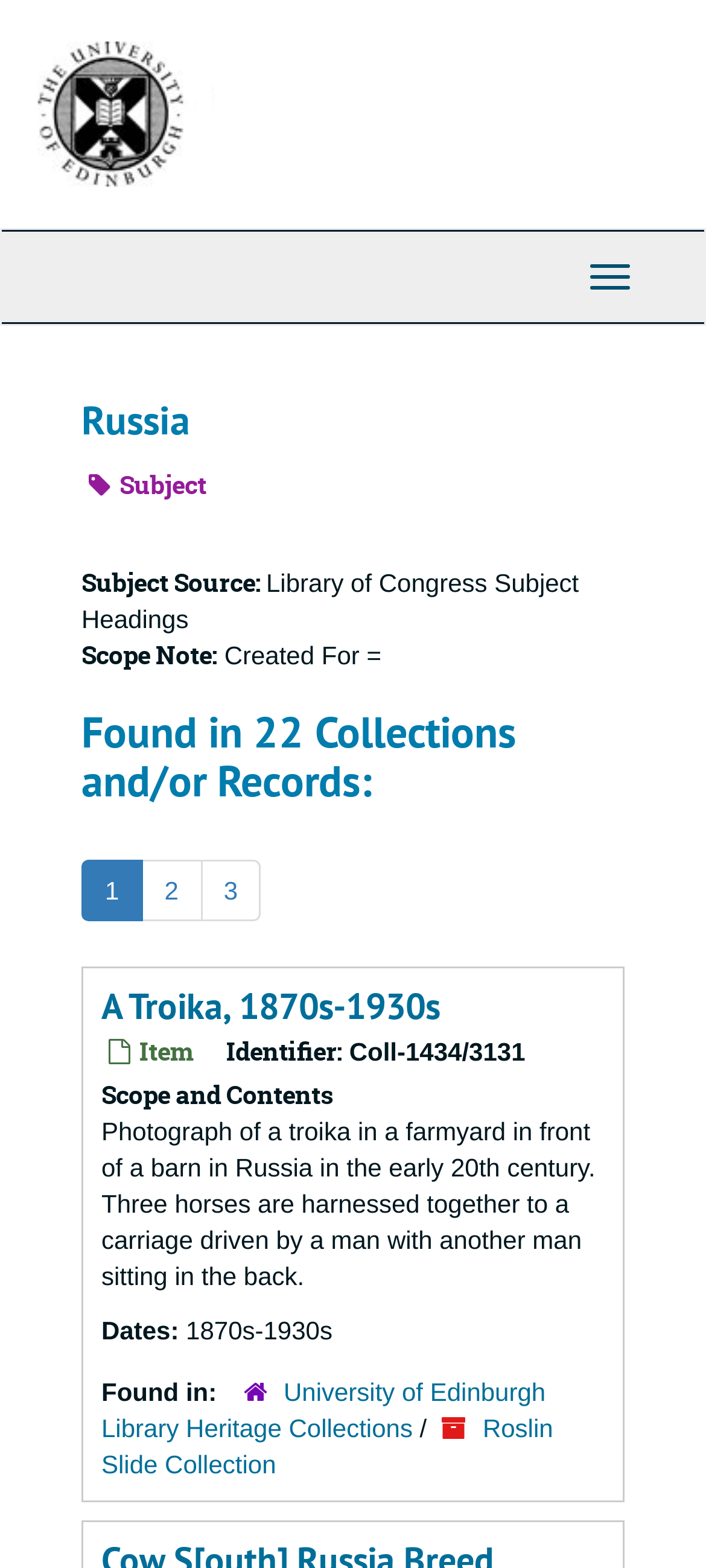What is the identifier of the item 'A Troika, 1870s-1930s'?
Could you please answer the question thoroughly and with as much detail as possible?

The identifier can be found in the section 'A Troika, 1870s-1930s' where it is listed as 'Identifier: Coll-1434/3131'.